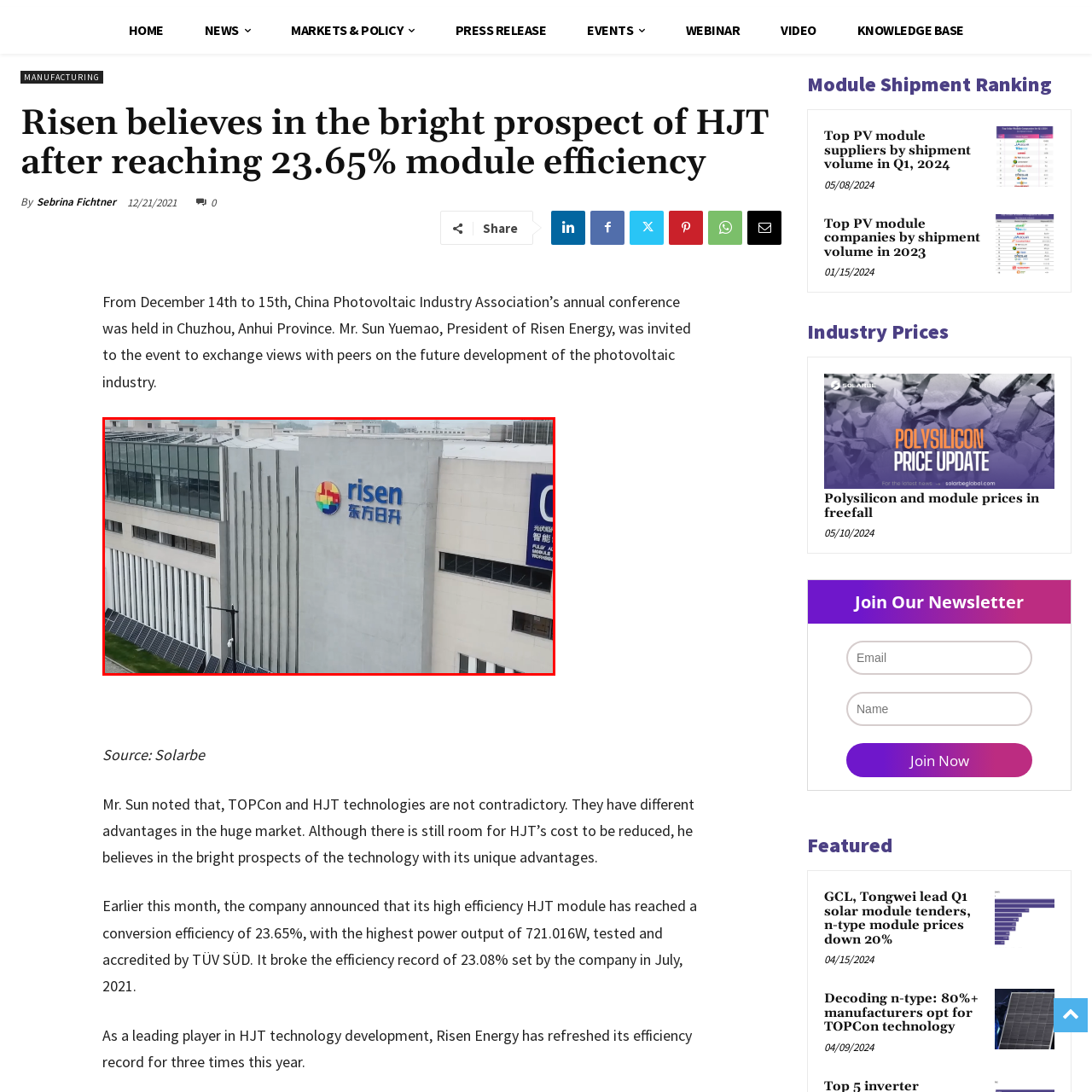Provide a thorough description of the image enclosed within the red border.

The image showcases the exterior of the Risen Energy facility, featuring a modern architectural design that highlights the company's commitment to innovation in the photovoltaic industry. Prominent in the image is the company's logo, which combines vibrant colors, symbolizing energy and sustainability. Below the logo, the name "risen" is clearly visible, indicating the brand's identity. To the left of the building, rows of solar panels are installed, emphasizing Risen Energy's focus on renewable energy solutions. This facility reflects Risen Energy's status as a leader in high-efficiency solar technology, particularly in progressive methods like HJT (Heterojunction Technology). The overall look of the building, enhanced by the muted colors of the surroundings, creates an atmosphere of professionalism and advancement in solar energy production.